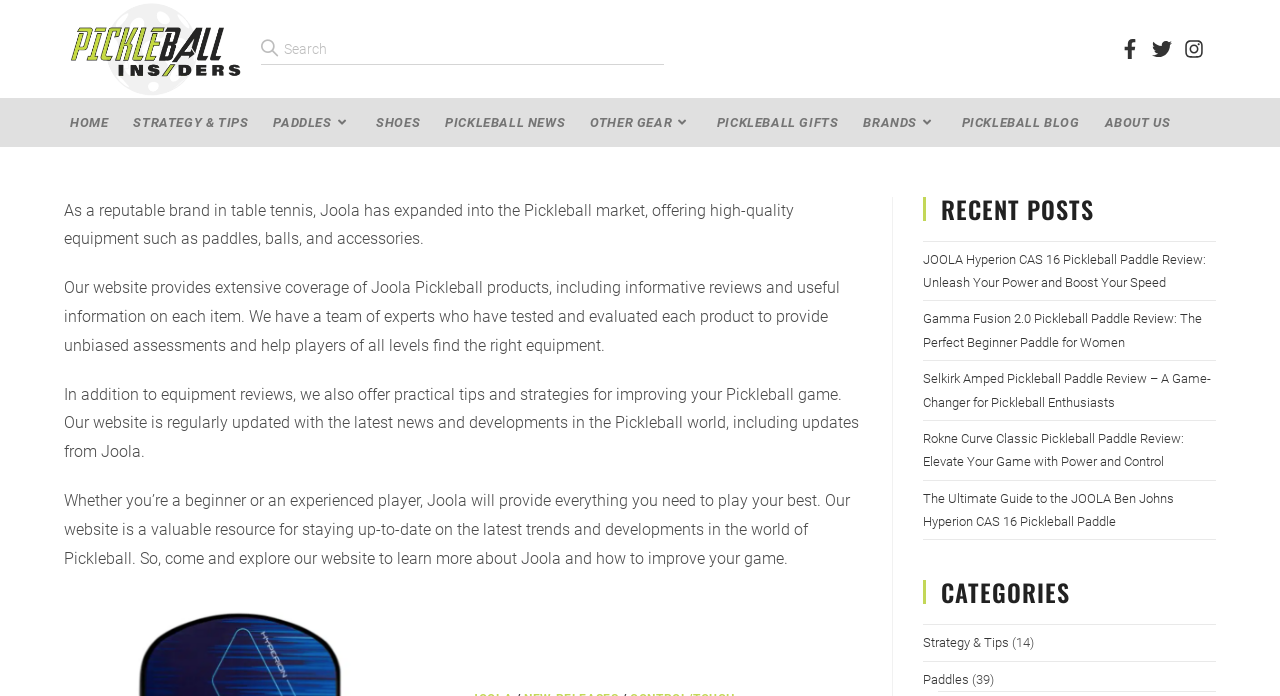Please mark the bounding box coordinates of the area that should be clicked to carry out the instruction: "Read about Joola Hyperion CAS 16 Pickleball Paddle Review".

[0.721, 0.361, 0.943, 0.417]